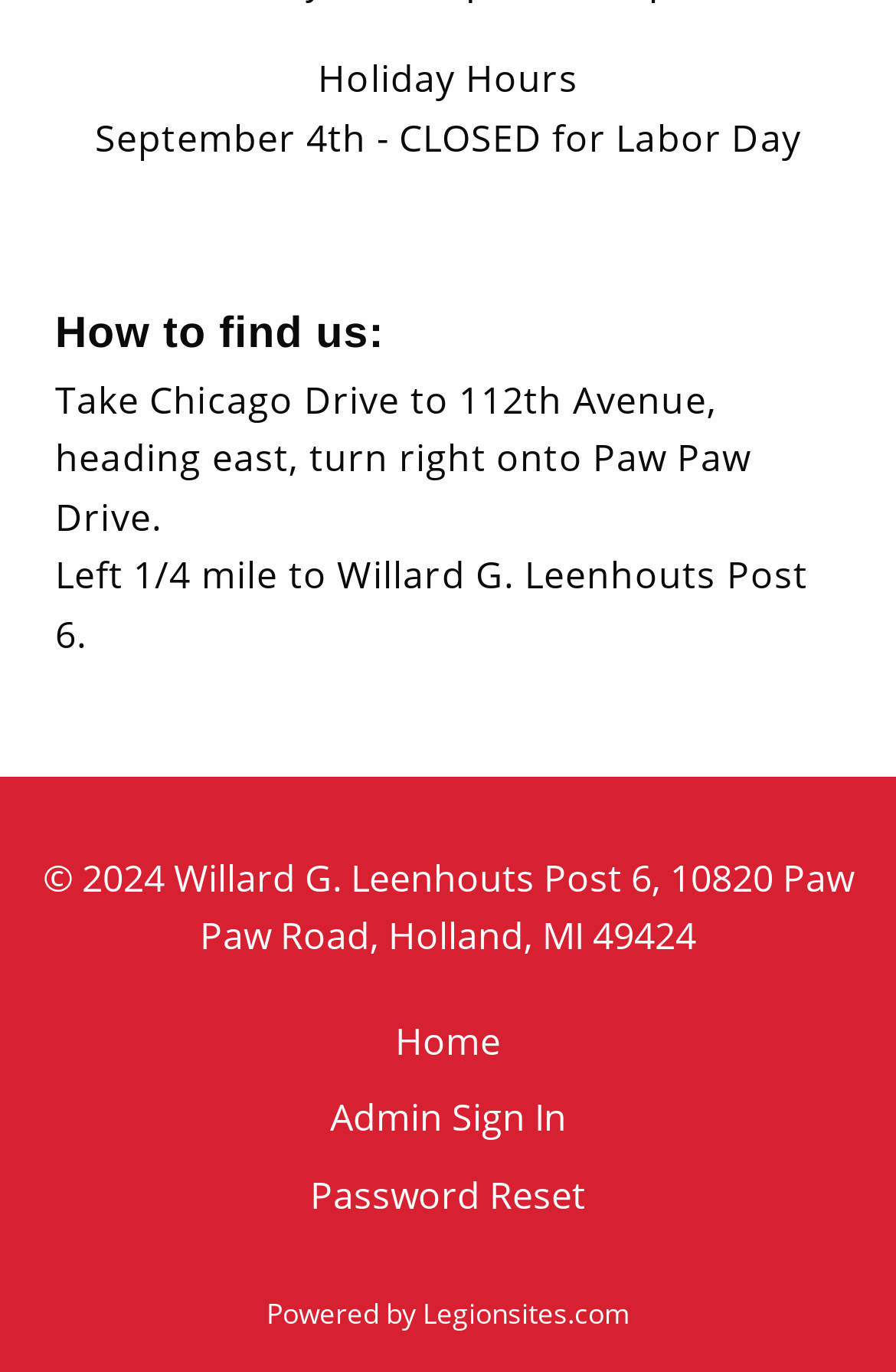What is the link at the bottom of the webpage?
Please use the visual content to give a single word or phrase answer.

Home